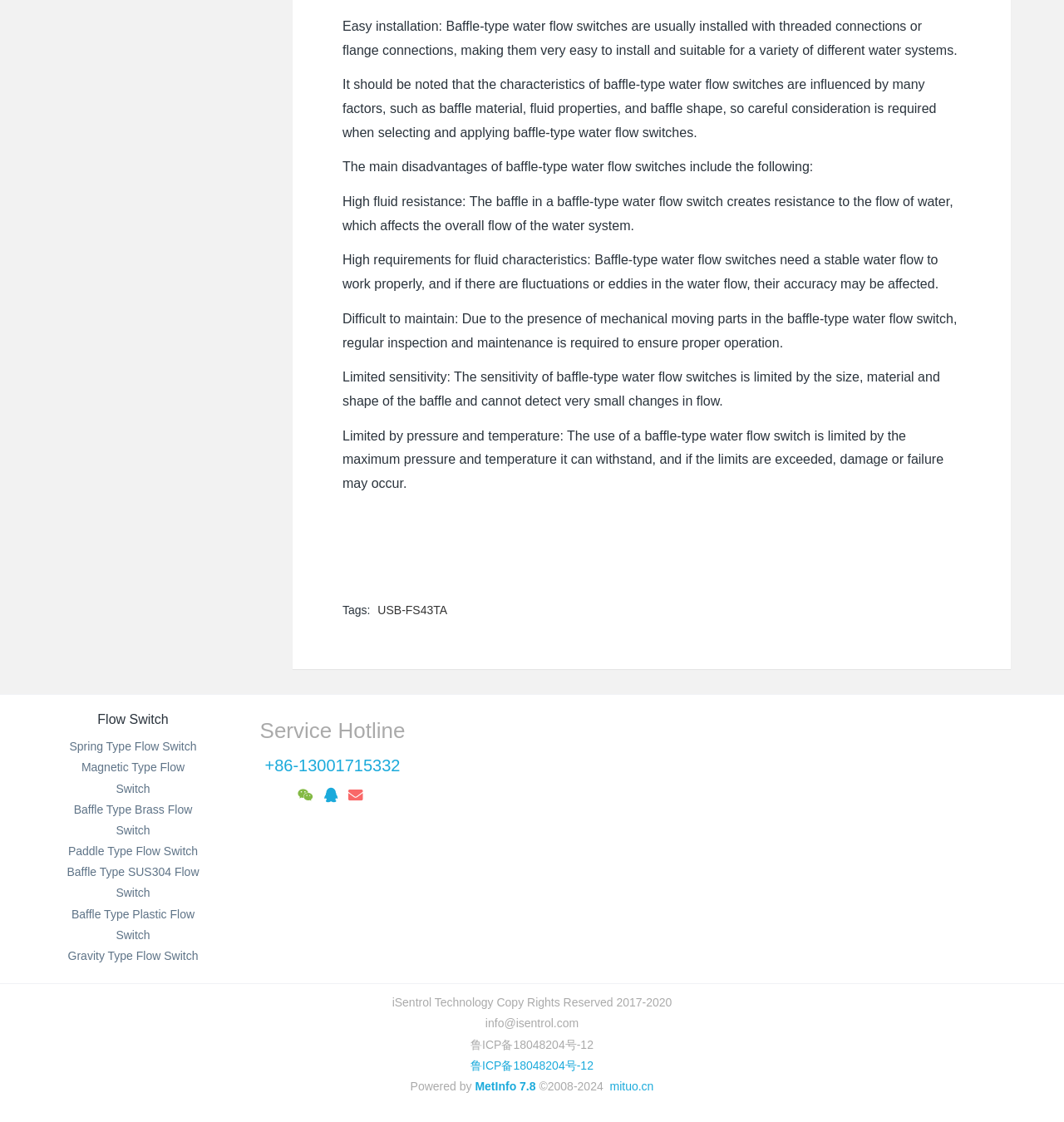Determine the bounding box coordinates of the clickable element to achieve the following action: 'Visit the website of MetInfo'. Provide the coordinates as four float values between 0 and 1, formatted as [left, top, right, bottom].

[0.446, 0.962, 0.504, 0.974]